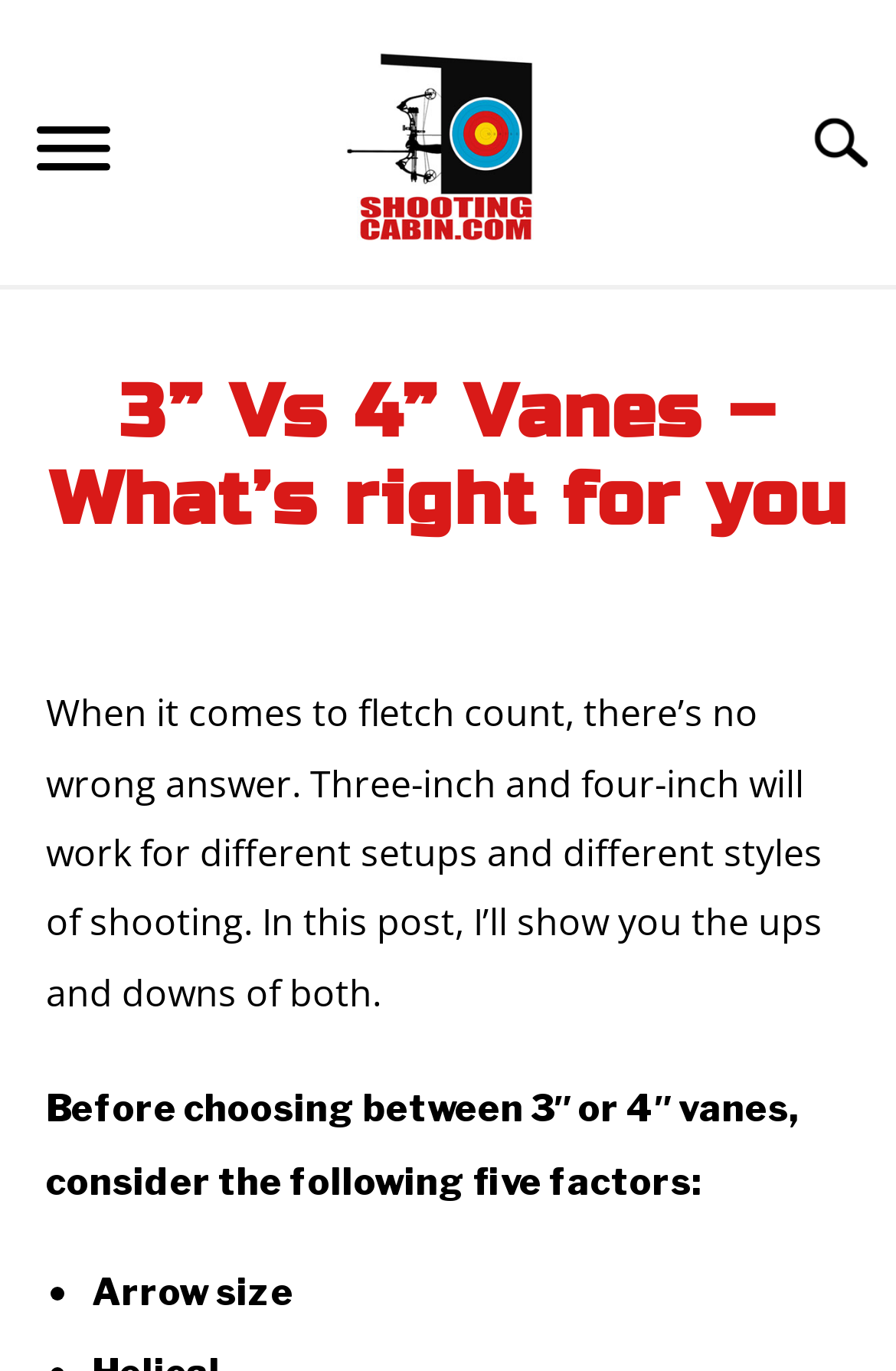Answer the question briefly using a single word or phrase: 
How many links are in the top navigation menu?

8